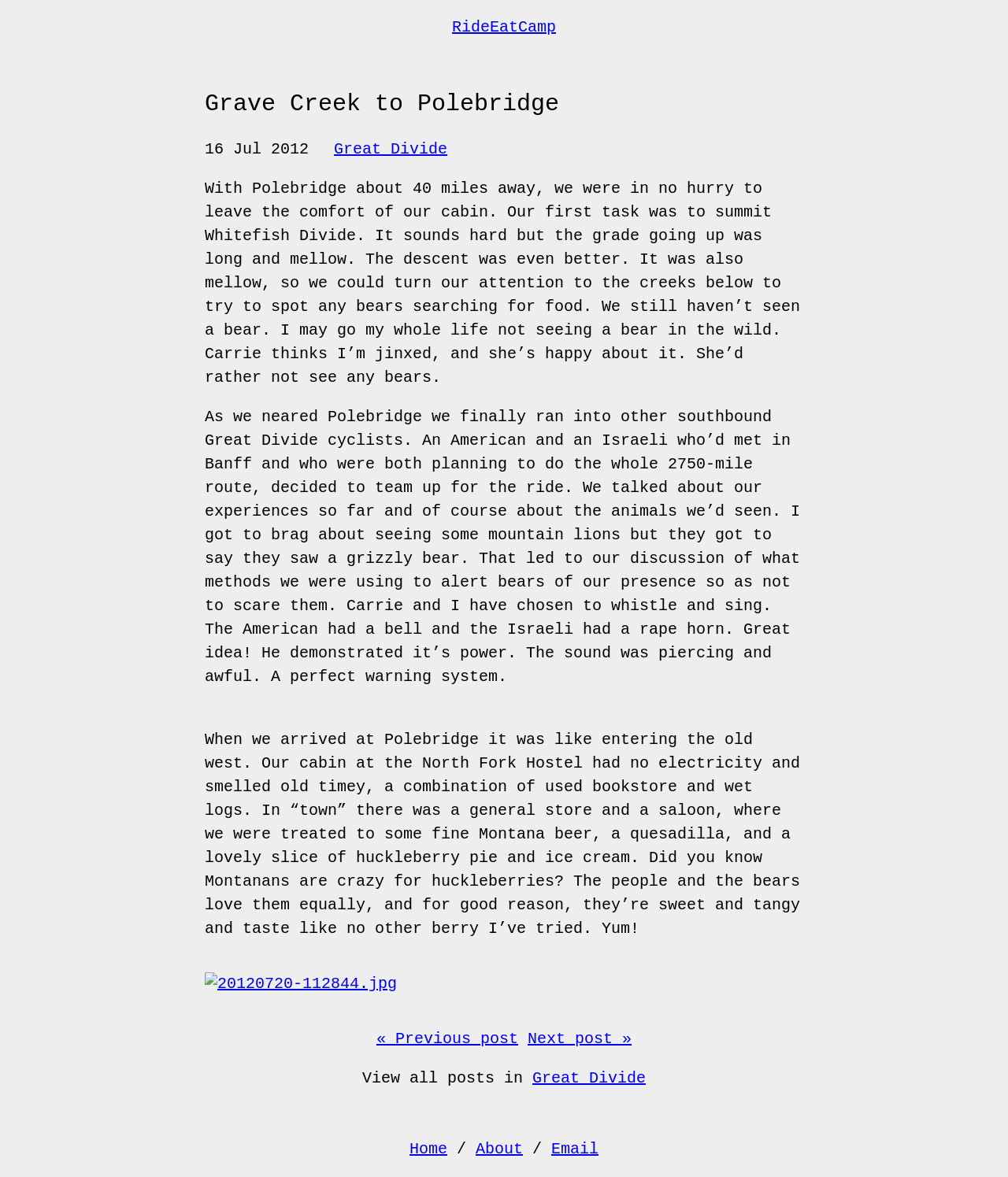Please find the bounding box coordinates of the element that you should click to achieve the following instruction: "View the image of 20120720-112844.jpg". The coordinates should be presented as four float numbers between 0 and 1: [left, top, right, bottom].

[0.203, 0.826, 0.797, 0.846]